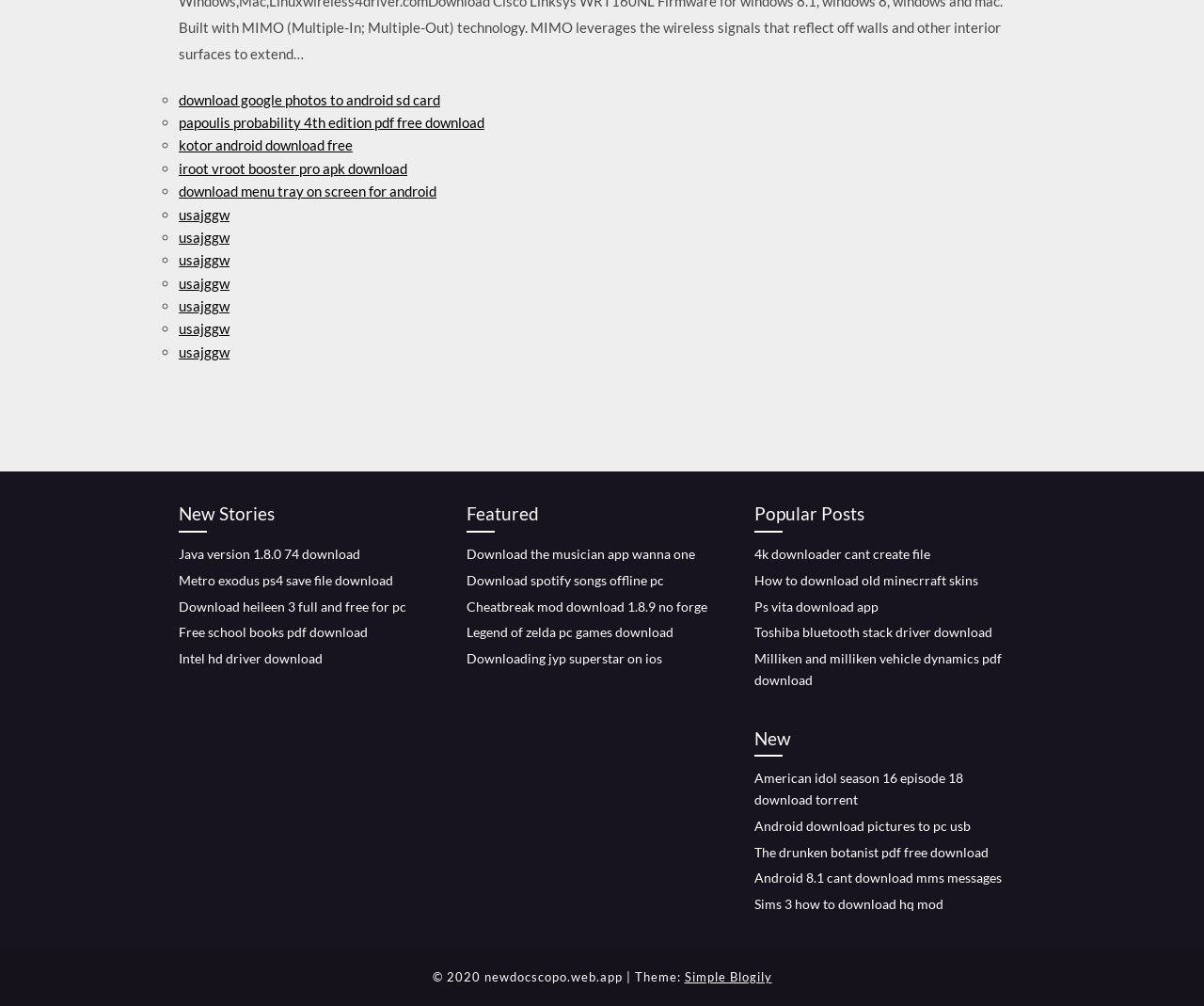Determine the bounding box coordinates of the clickable element necessary to fulfill the instruction: "Click on the 'Hat Xpress' link". Provide the coordinates as four float numbers within the 0 to 1 range, i.e., [left, top, right, bottom].

None